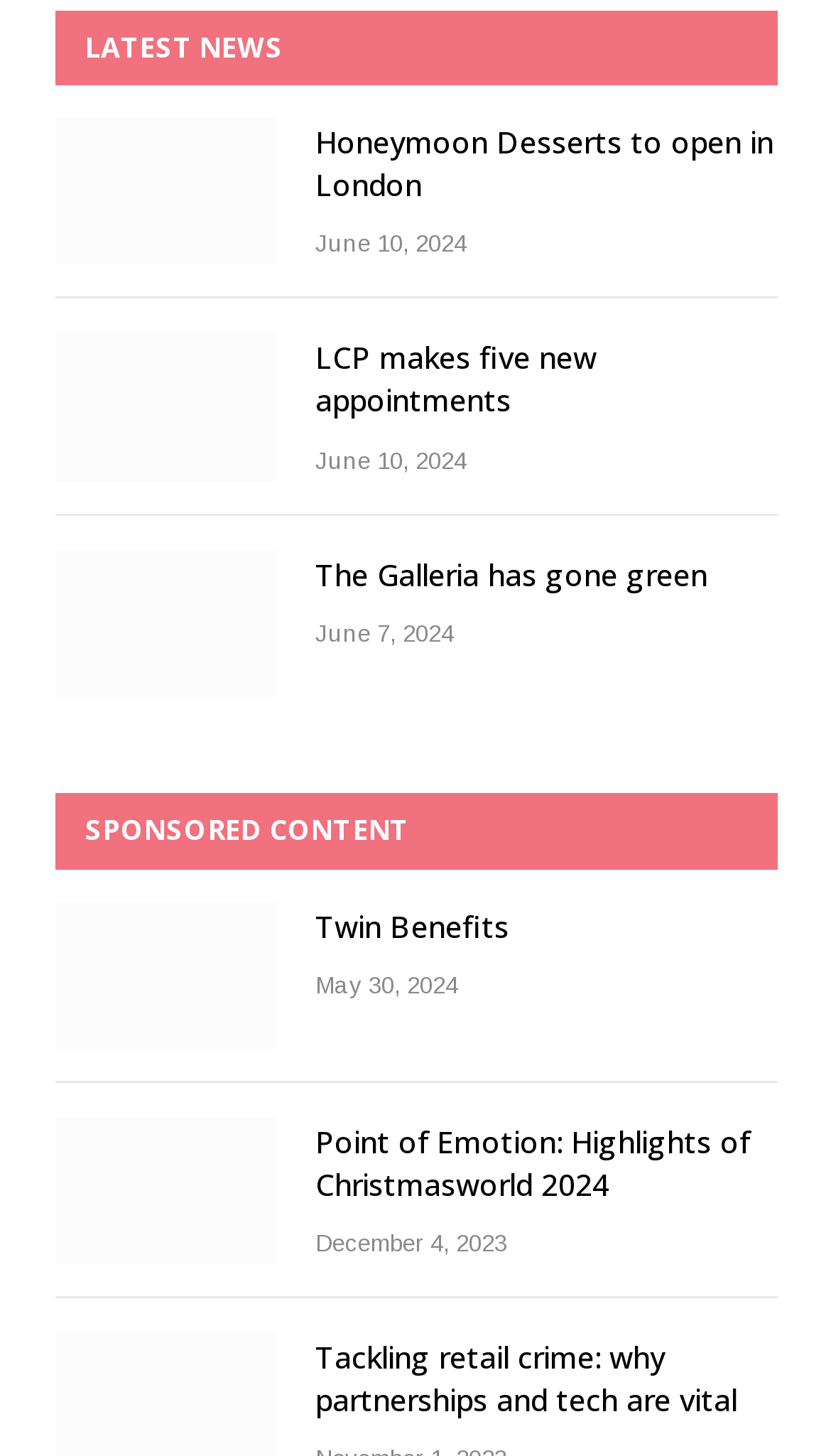Locate the bounding box coordinates of the clickable region necessary to complete the following instruction: "Learn more about LCP's new appointments". Provide the coordinates in the format of four float numbers between 0 and 1, i.e., [left, top, right, bottom].

[0.067, 0.229, 0.333, 0.331]